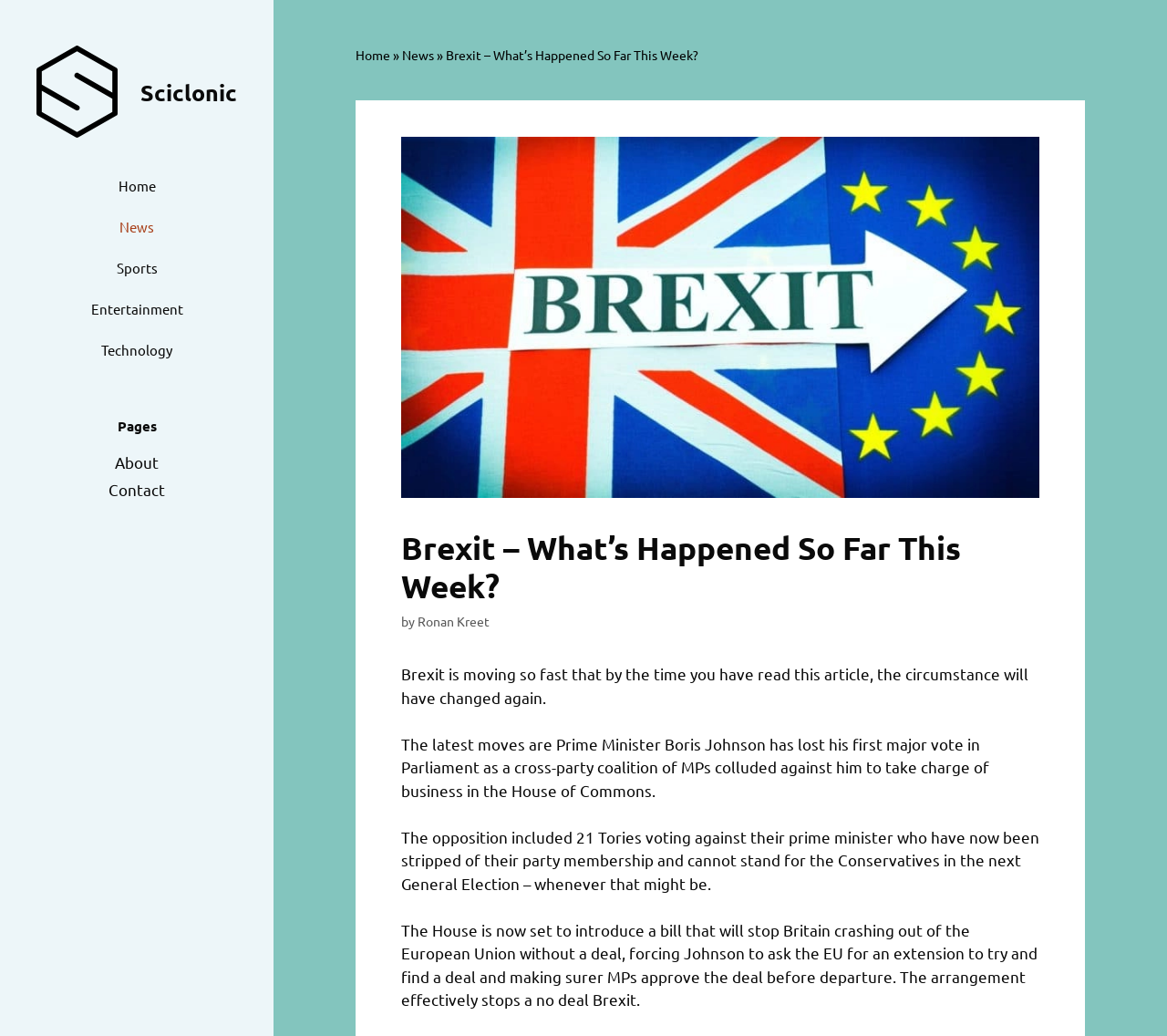What is the name of the website?
Based on the visual, give a brief answer using one word or a short phrase.

Sciclonic